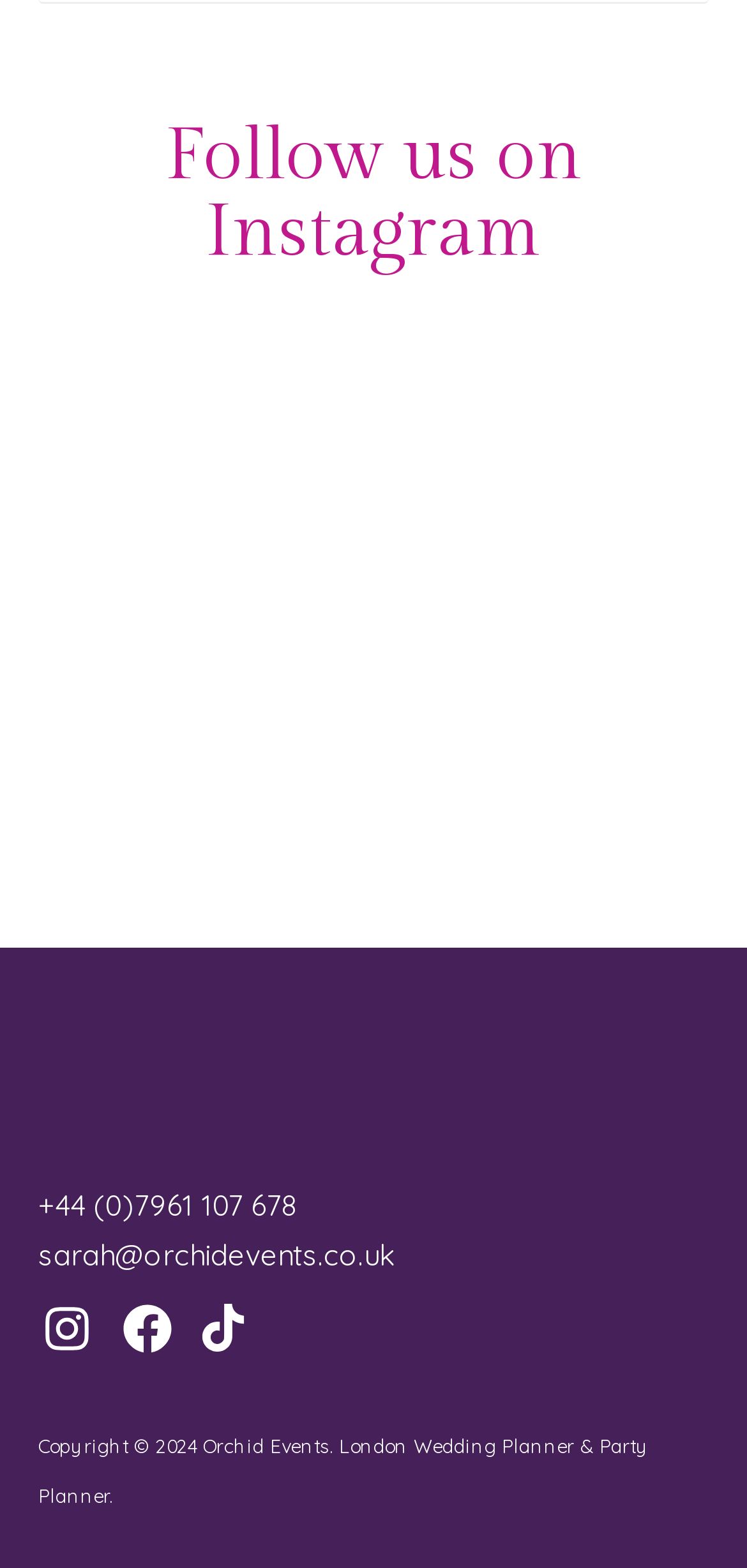How many social media links are there? Examine the screenshot and reply using just one word or a brief phrase.

3